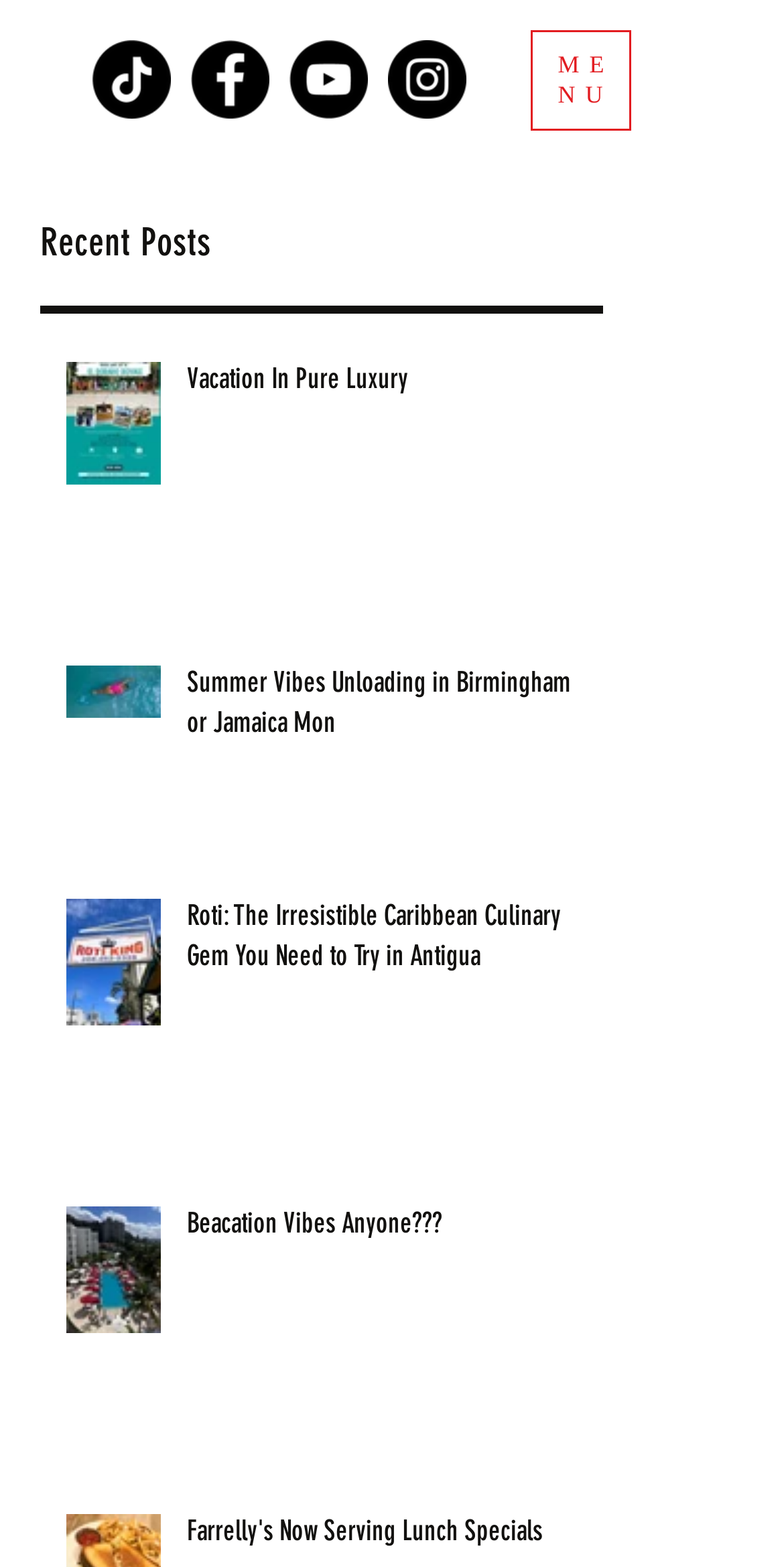Locate the bounding box coordinates of the area that needs to be clicked to fulfill the following instruction: "Open navigation menu". The coordinates should be in the format of four float numbers between 0 and 1, namely [left, top, right, bottom].

[0.677, 0.019, 0.805, 0.083]